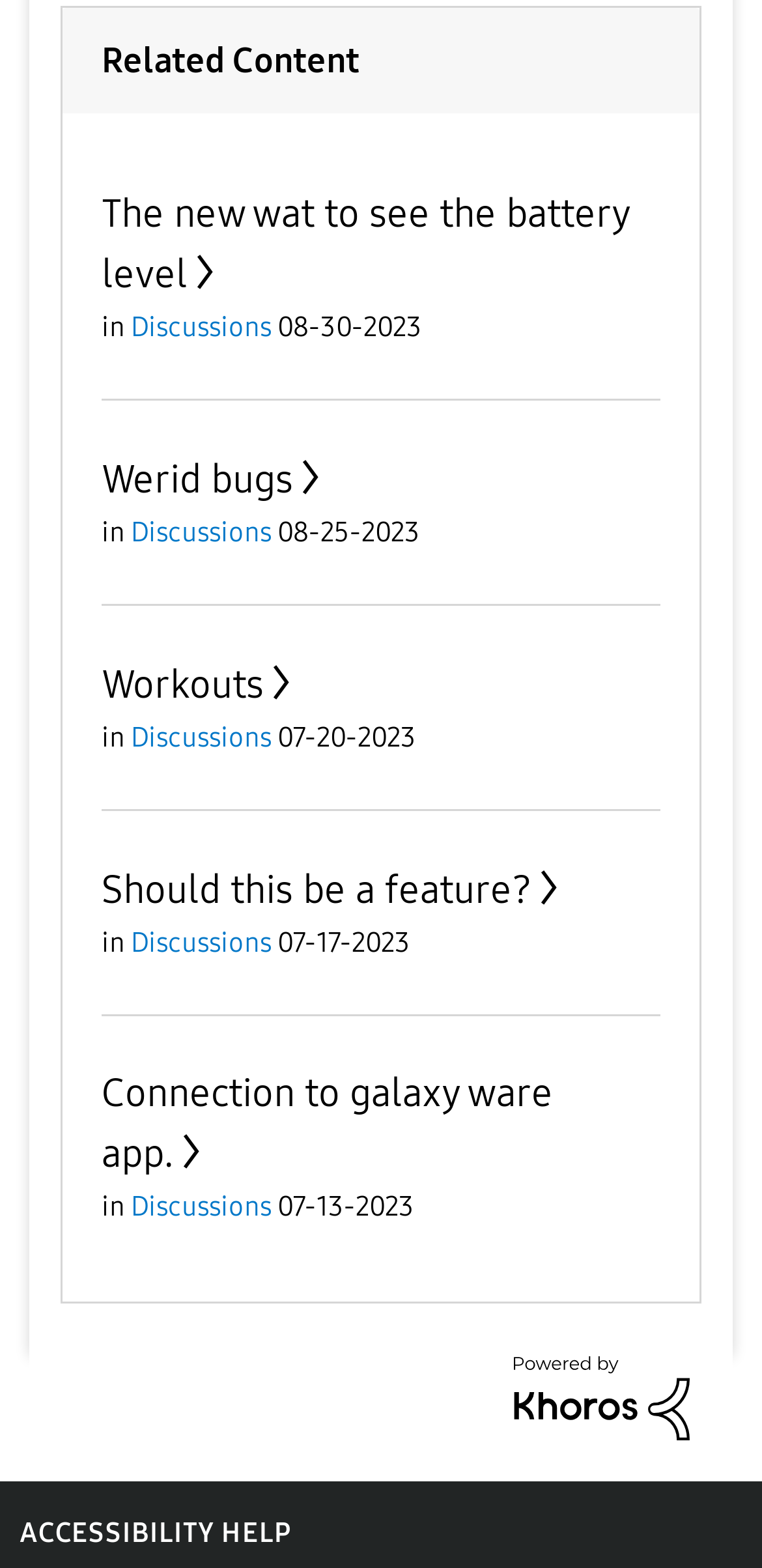What is the title of the first related content?
Give a single word or phrase as your answer by examining the image.

The new way to see the battery level